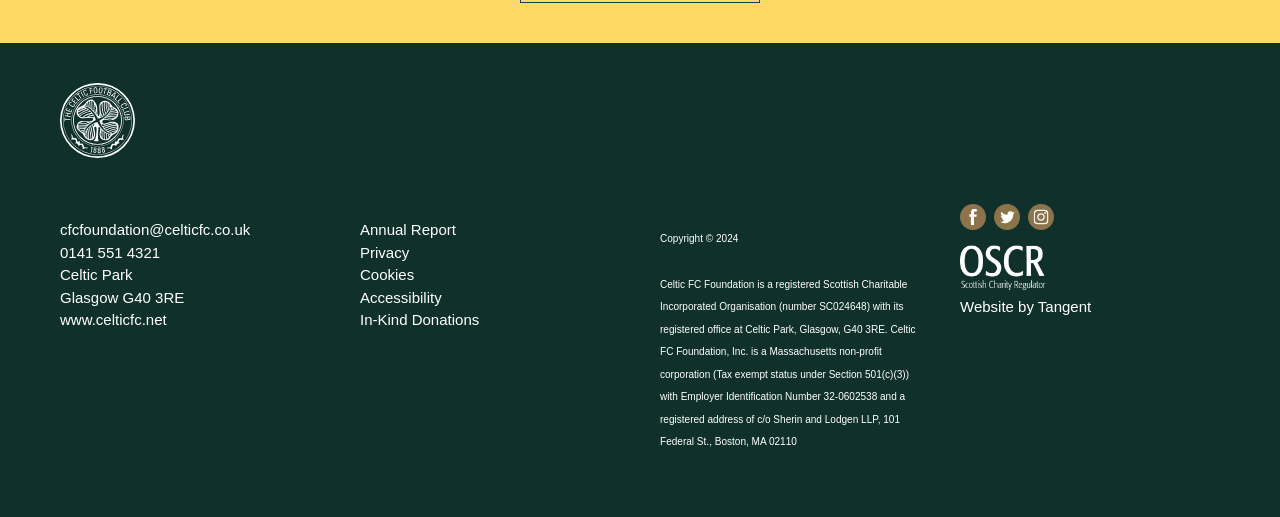Find the bounding box coordinates of the clickable element required to execute the following instruction: "Check the charity's registration on OSCR". Provide the coordinates as four float numbers between 0 and 1, i.e., [left, top, right, bottom].

[0.75, 0.458, 0.953, 0.573]